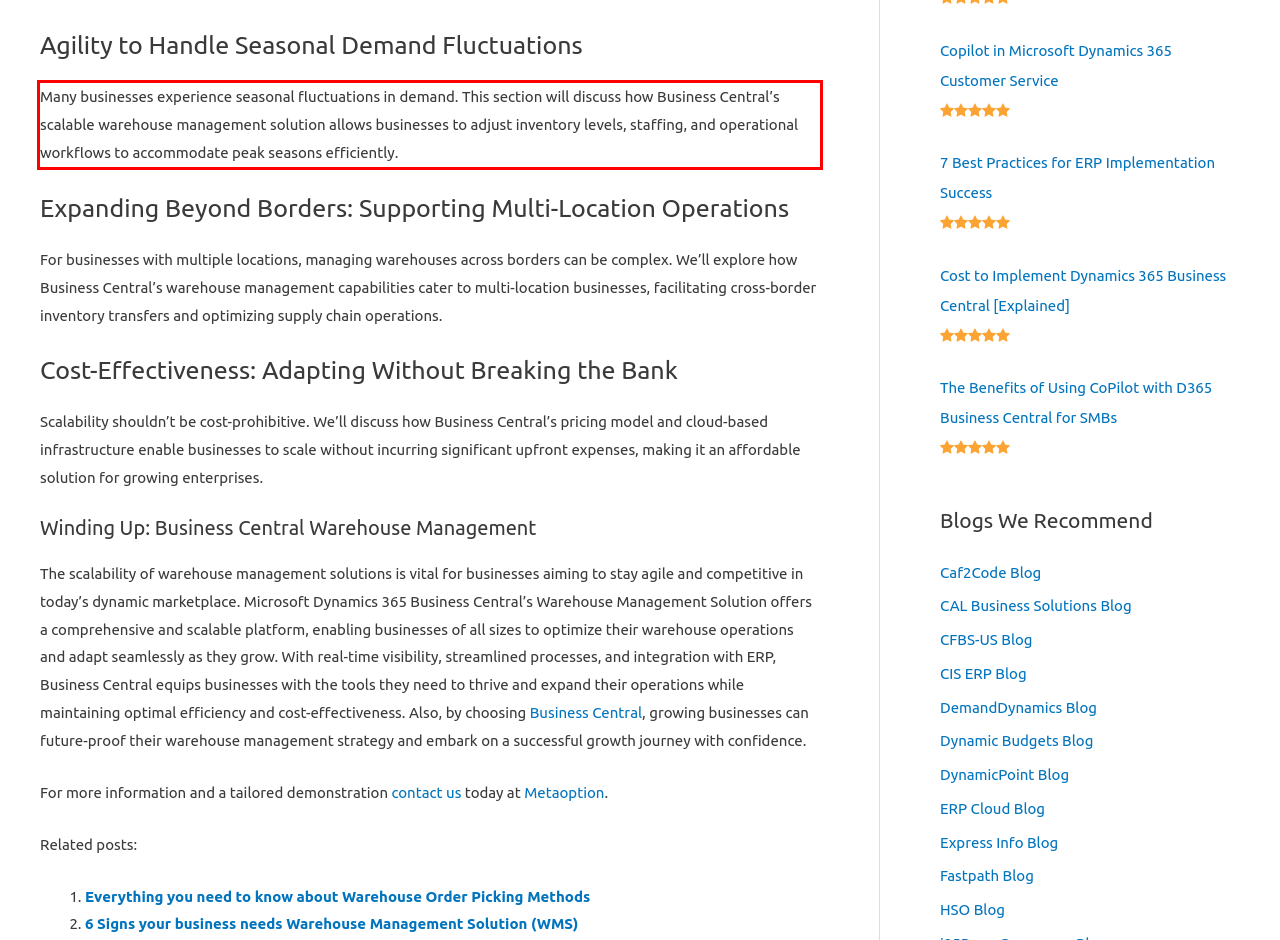Using the provided webpage screenshot, identify and read the text within the red rectangle bounding box.

Many businesses experience seasonal fluctuations in demand. This section will discuss how Business Central’s scalable warehouse management solution allows businesses to adjust inventory levels, staffing, and operational workflows to accommodate peak seasons efficiently.